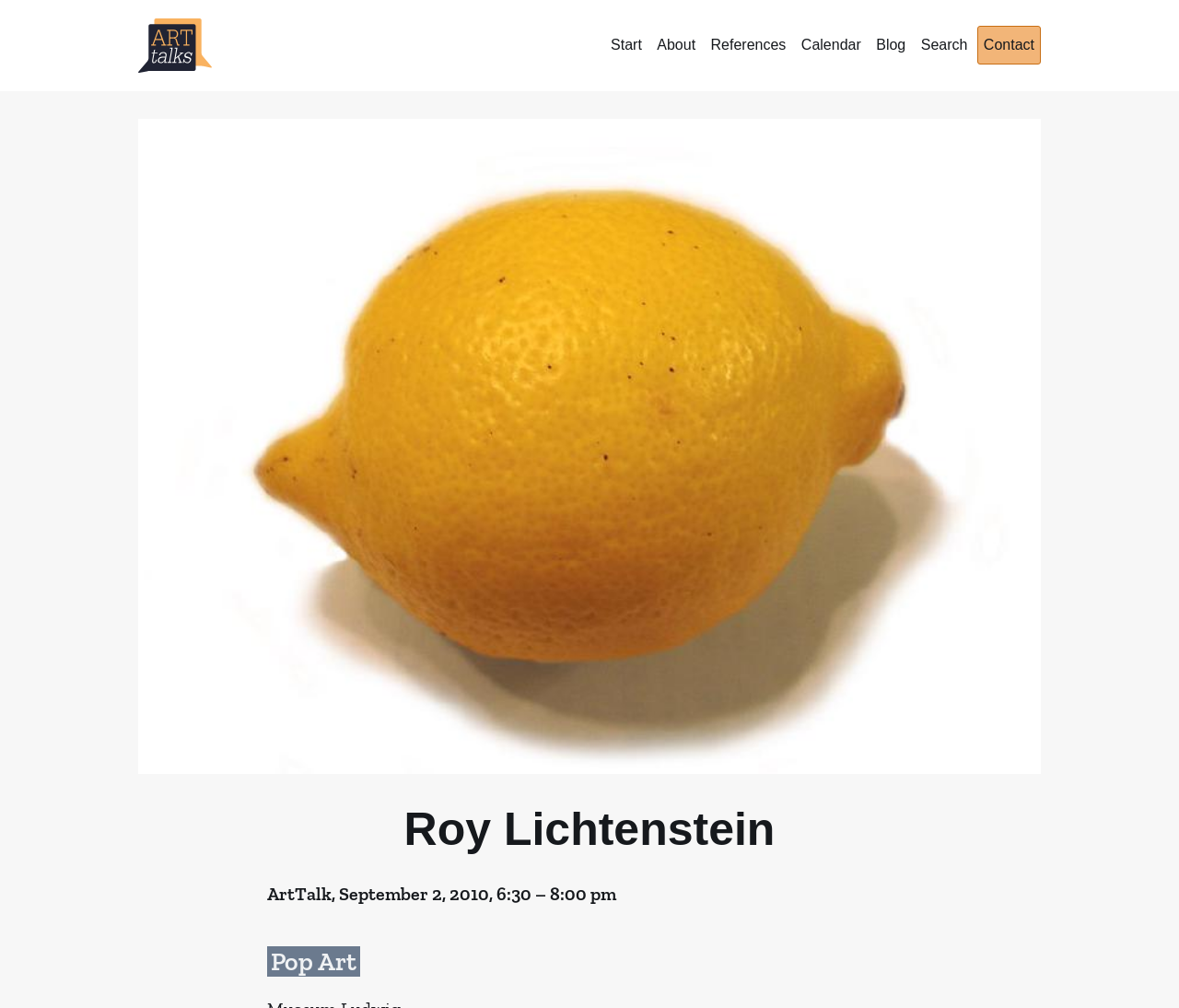What is the event name?
From the details in the image, provide a complete and detailed answer to the question.

The event name is 'ArtTalk' which is mentioned in the text 'ArtTalk, September 2, 2010, 6:30 – 8:00 pm' on the webpage.